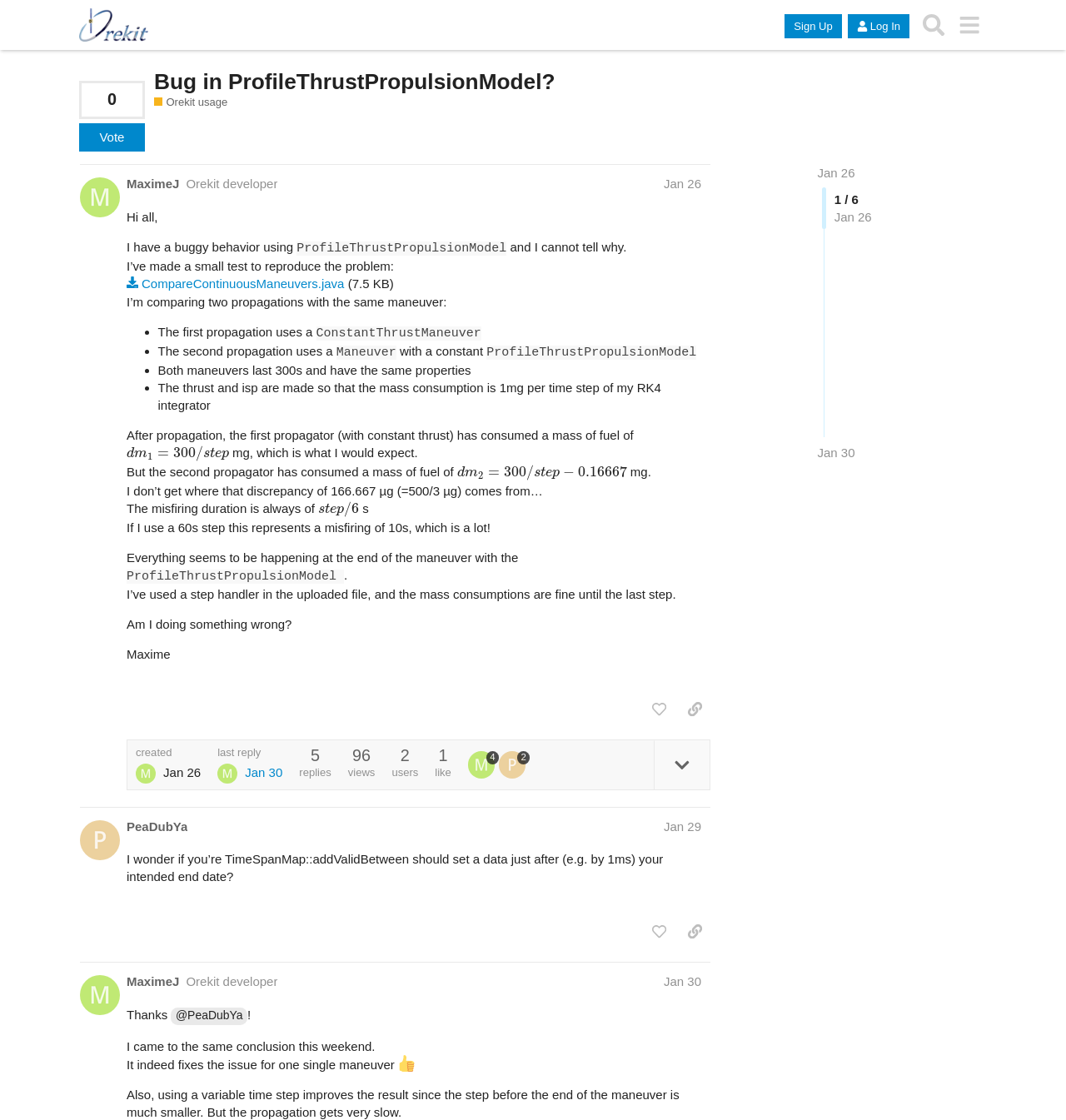Locate the bounding box coordinates of the element that needs to be clicked to carry out the instruction: "Search for something". The coordinates should be given as four float numbers ranging from 0 to 1, i.e., [left, top, right, bottom].

[0.859, 0.006, 0.892, 0.038]